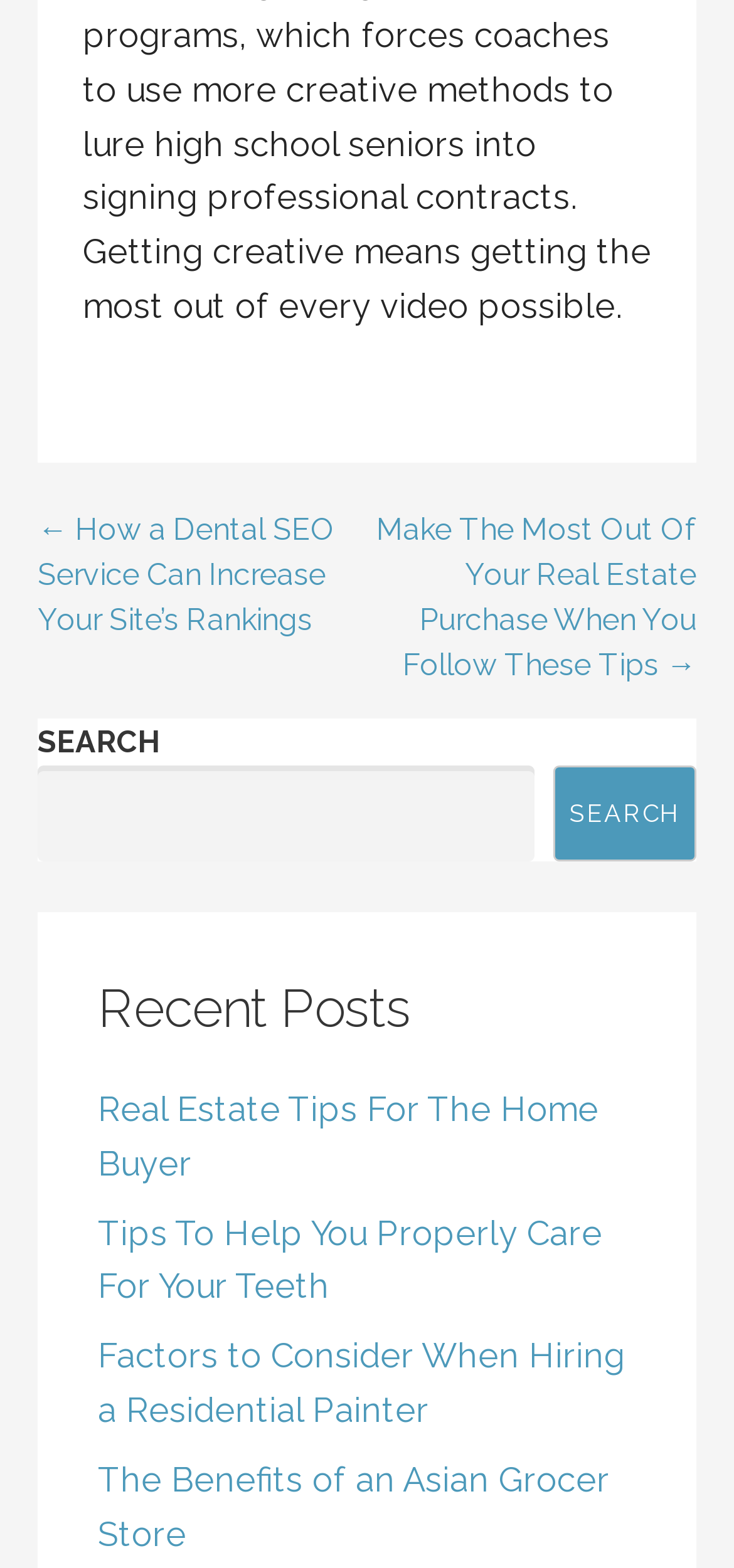Please determine the bounding box coordinates of the element's region to click in order to carry out the following instruction: "read post about dental care". The coordinates should be four float numbers between 0 and 1, i.e., [left, top, right, bottom].

[0.133, 0.773, 0.821, 0.833]